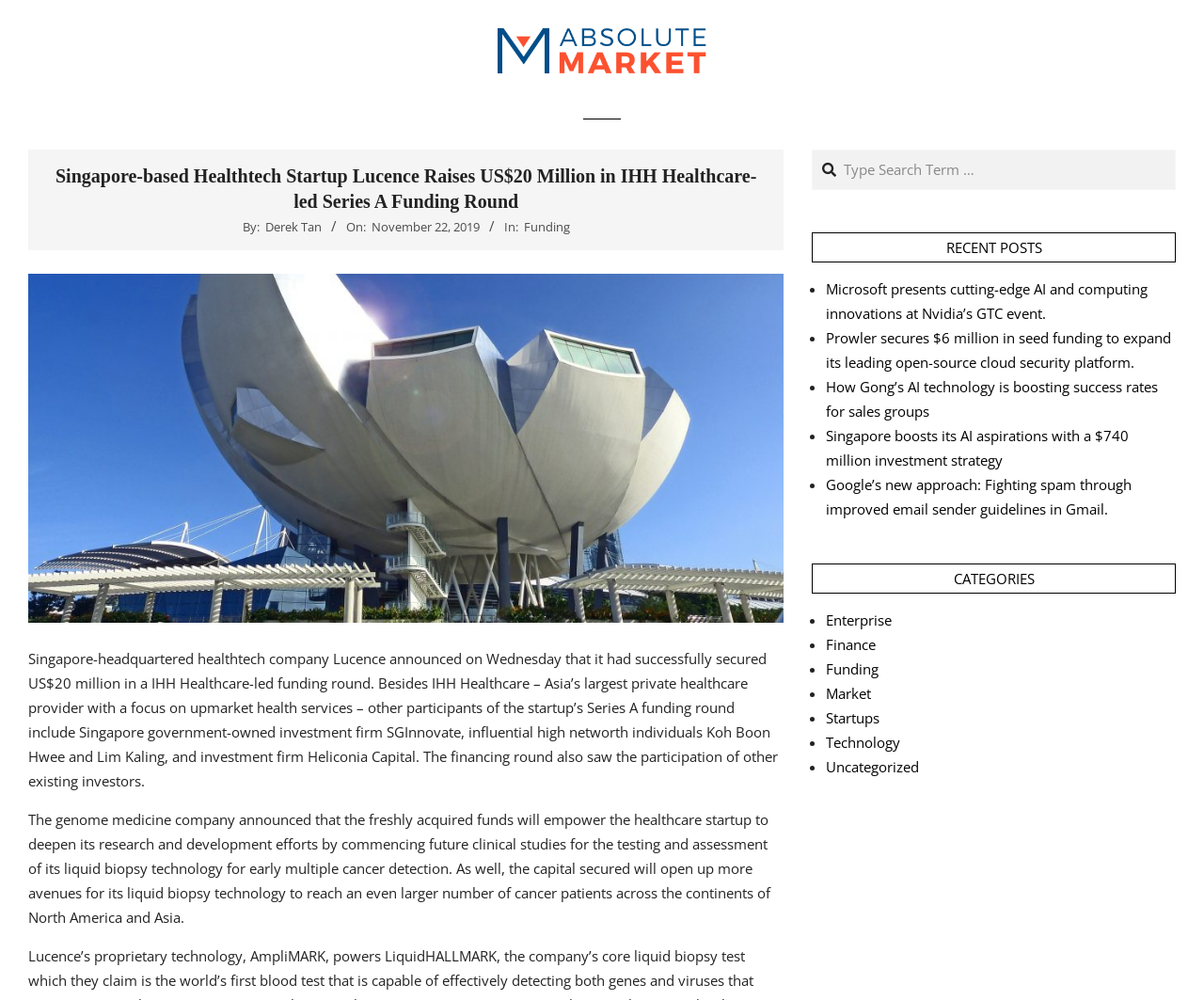What is the name of the healthtech startup?
Examine the image and give a concise answer in one word or a short phrase.

Lucence